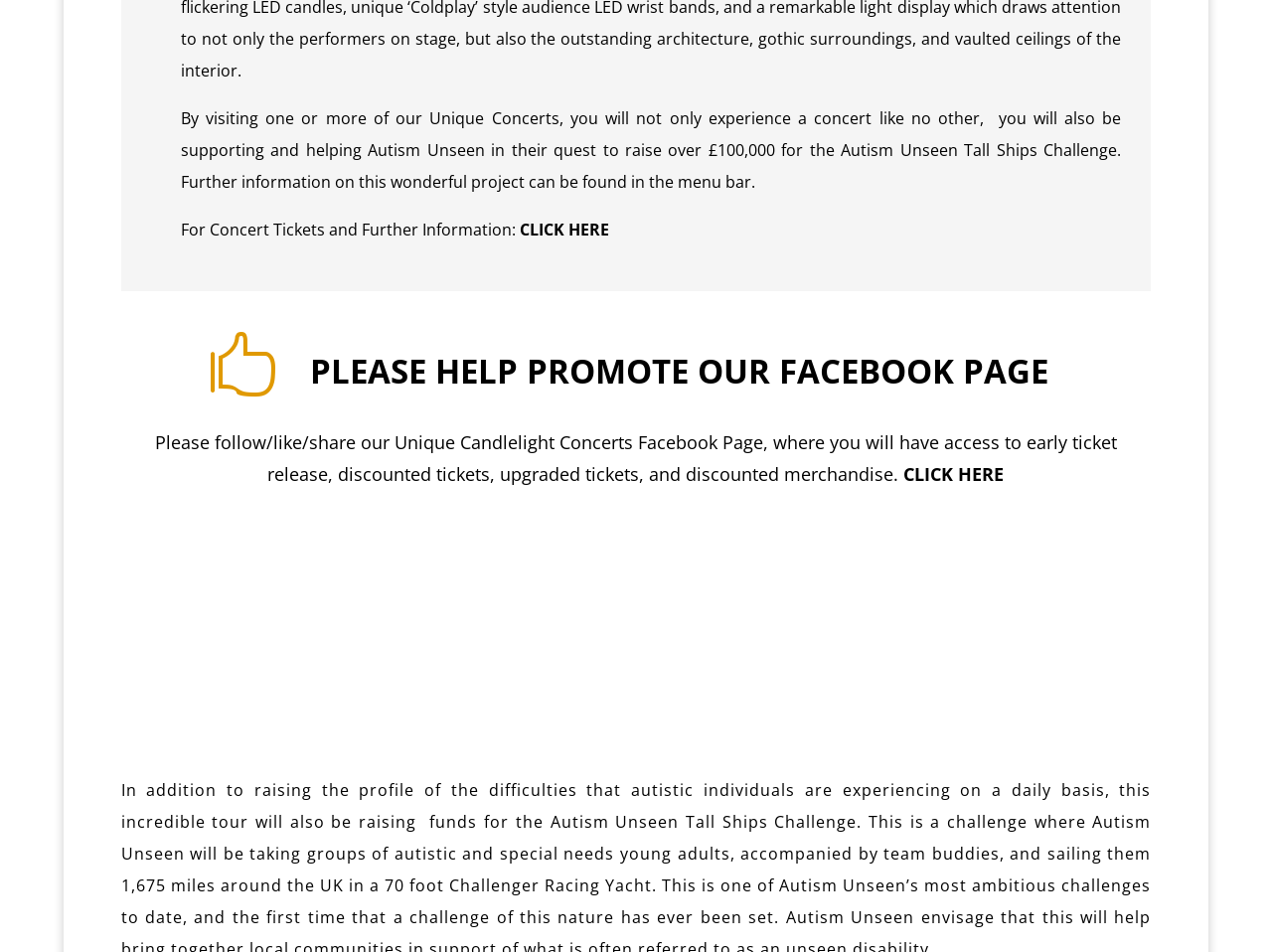Give the bounding box coordinates for the element described by: "CLICK HERE".

[0.408, 0.23, 0.479, 0.253]